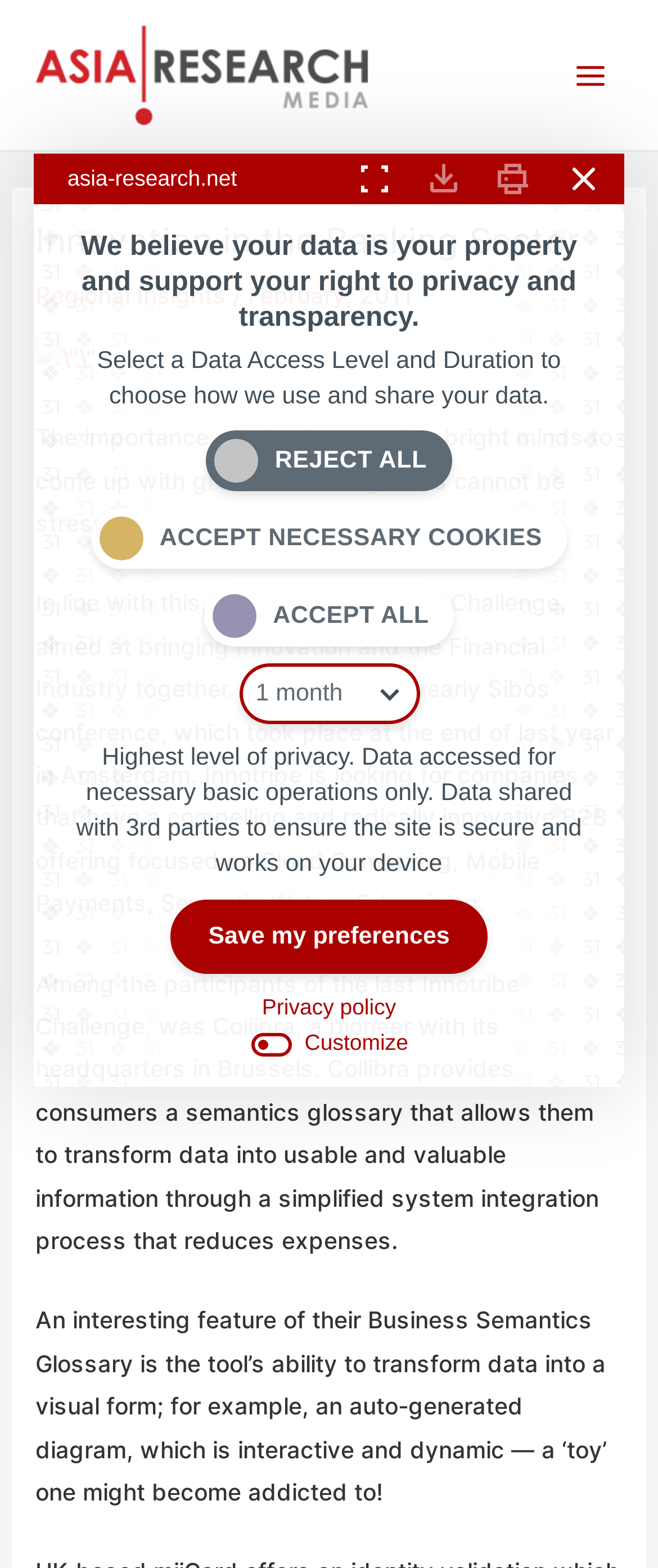Identify the bounding box coordinates for the UI element described as follows: Customize. Use the format (top-left x, top-left y, bottom-right x, bottom-right y) and ensure all values are floating point numbers between 0 and 1.

[0.38, 0.655, 0.62, 0.677]